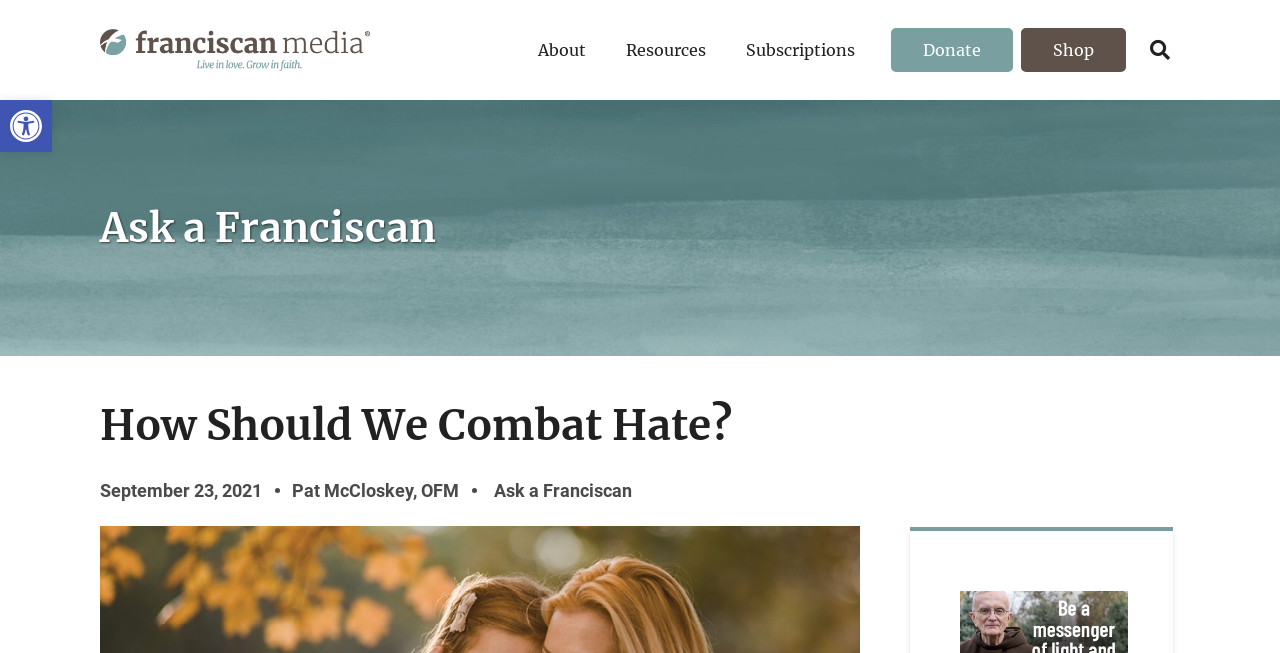Please find the bounding box for the UI element described by: "aria-label="Previous page"".

None